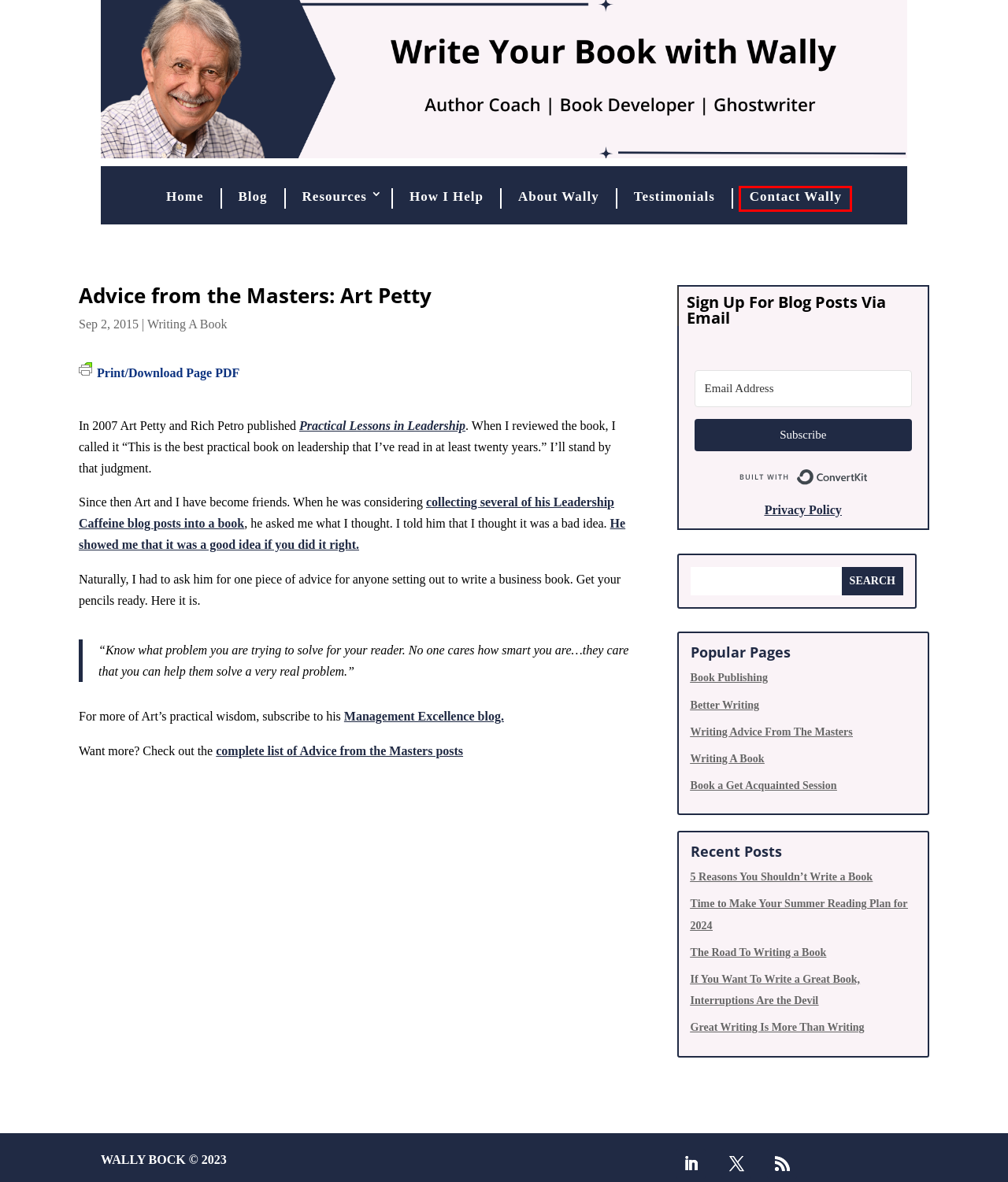View the screenshot of the webpage containing a red bounding box around a UI element. Select the most fitting webpage description for the new page shown after the element in the red bounding box is clicked. Here are the candidates:
A. Get Acquainted Session - Write Your Book with Wally
B. If You Want To Write a Great Book, Interruptions Are the Devil - Write Your Book with Wally
C. How I Help - Write Your Book with Wally
D. Writing Advice from the Masters - Write Your Book with Wally
E. Home - Write Your Book with Wally
F. Great Writing Is More Than Writing - Write Your Book with Wally
G. Contact - Write Your Book with Wally
H. The Management Excellence and Leadership Caffeine Blog by Art Petty

G